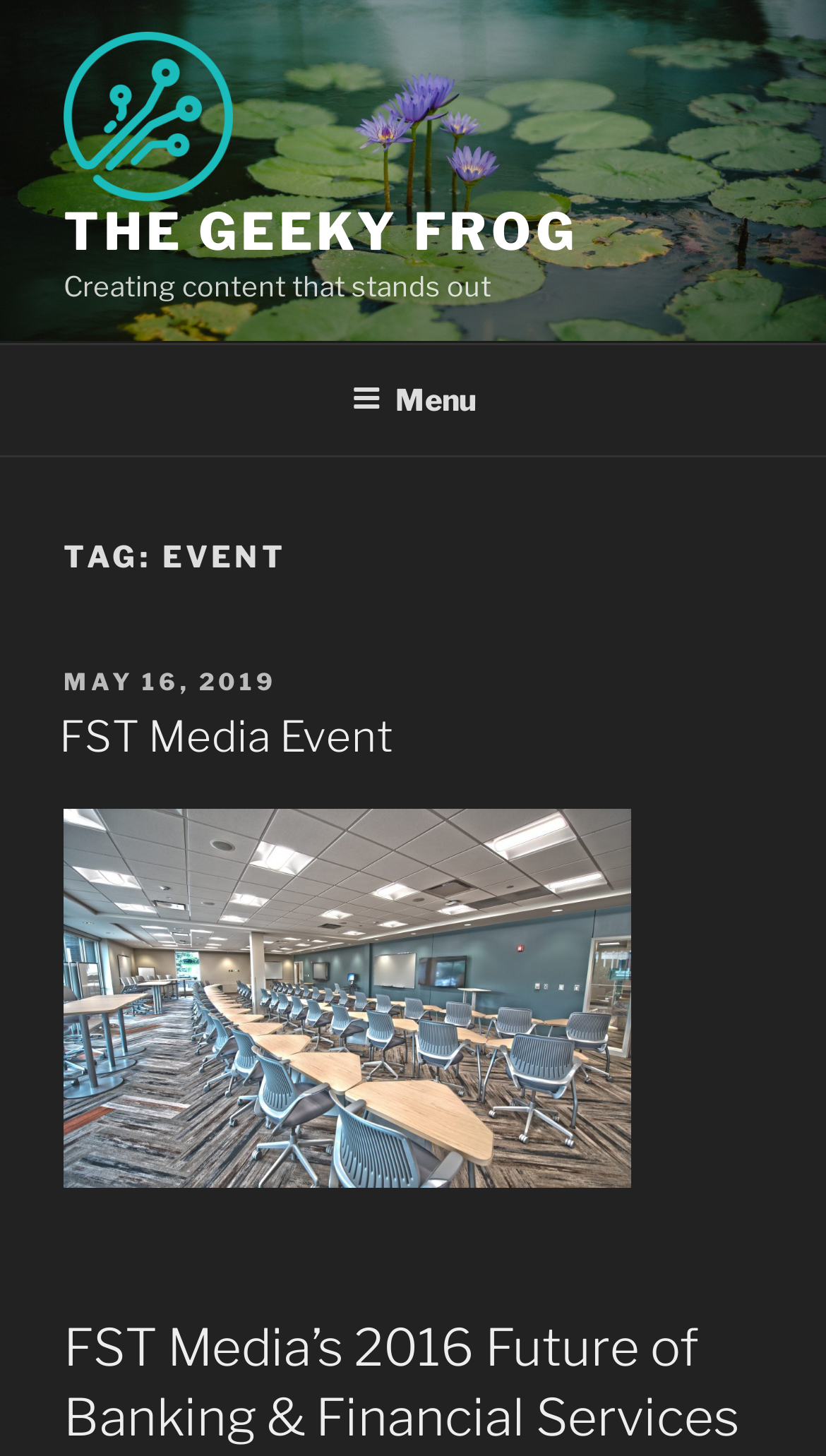Write a detailed summary of the webpage.

The webpage is about an event, specifically the "FST Media Event", as indicated by the heading. At the top left of the page, there is a link and an image, both with the text "The Geeky Frog", which appears to be the website's logo. Below the logo, there is a link with the text "THE GEEKY FROG" in all capital letters.

To the right of the logo, there is a static text that reads "Creating content that stands out". Below this text, there is a navigation menu labeled "Top Menu" that spans the entire width of the page. The menu has a button labeled "Menu" that is not expanded.

Further down the page, there is a heading that reads "TAG: EVENT" in a larger font size. Below this heading, there is a section with a subheading "POSTED ON" followed by a link with the date "MAY 16, 2019". Next to the date, there is a heading that reads "FST Media Event", which is also a link.

Below the event title, there is a figure or image that takes up a significant portion of the page. The image is not described, but it appears to be related to the event. Overall, the page has a simple layout with a focus on the event details and a prominent logo at the top.